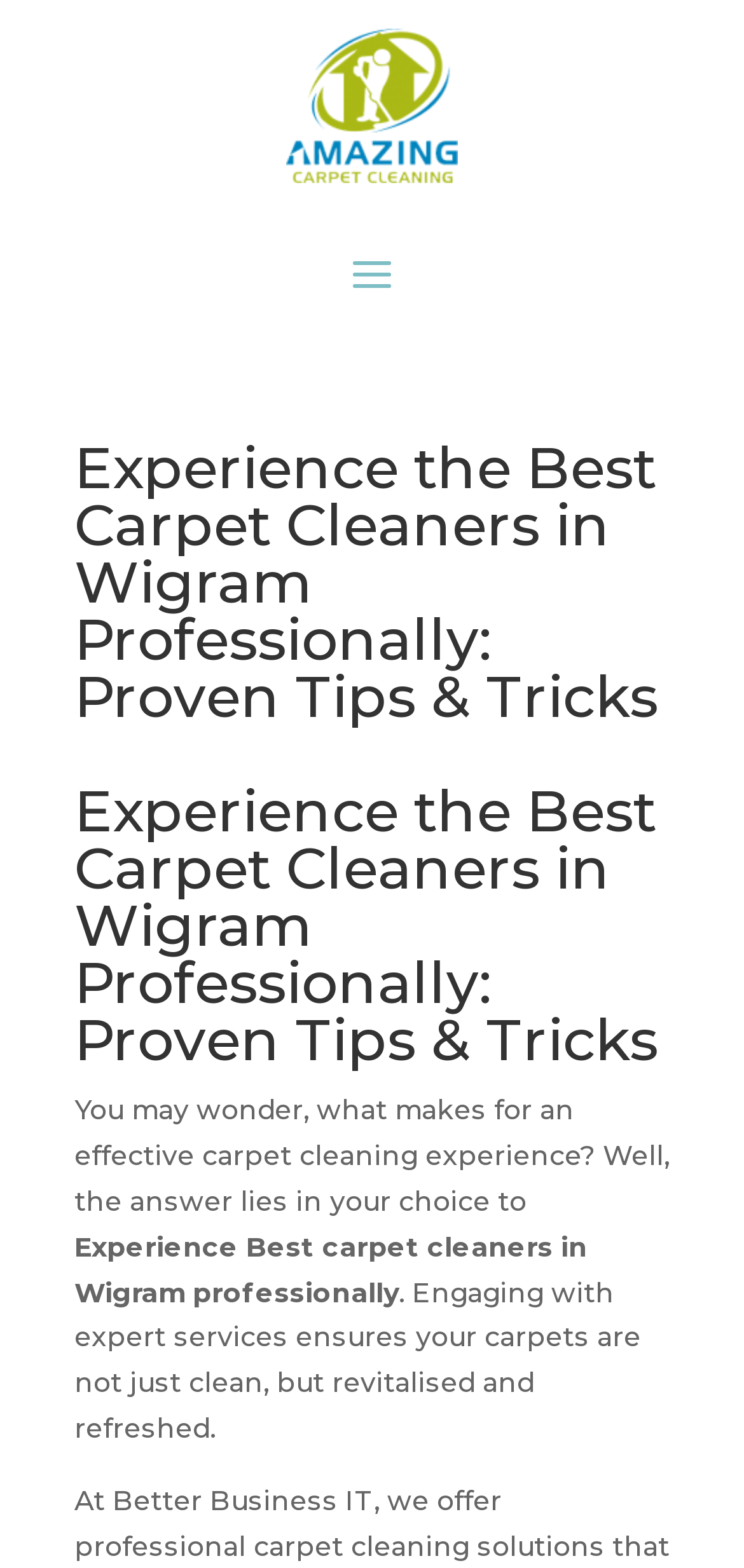Use the information in the screenshot to answer the question comprehensively: What is the key to an effective carpet cleaning experience?

The static text on the webpage states that the answer to what makes for an effective carpet cleaning experience lies in one's choice, implying that the key to an effective experience is making the right choice.